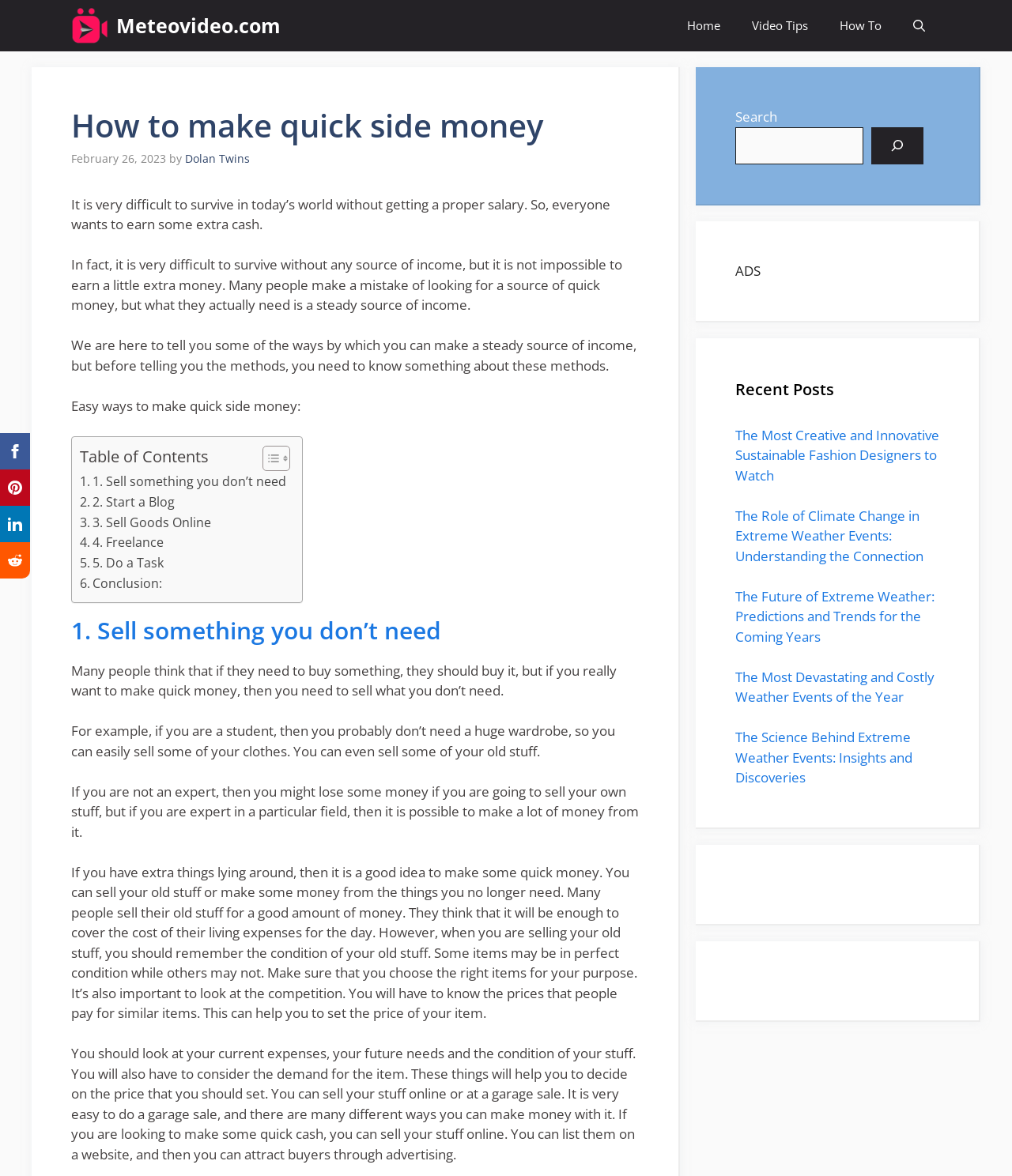Can you provide the bounding box coordinates for the element that should be clicked to implement the instruction: "Read the 'Recent Posts'"?

[0.727, 0.321, 0.928, 0.341]